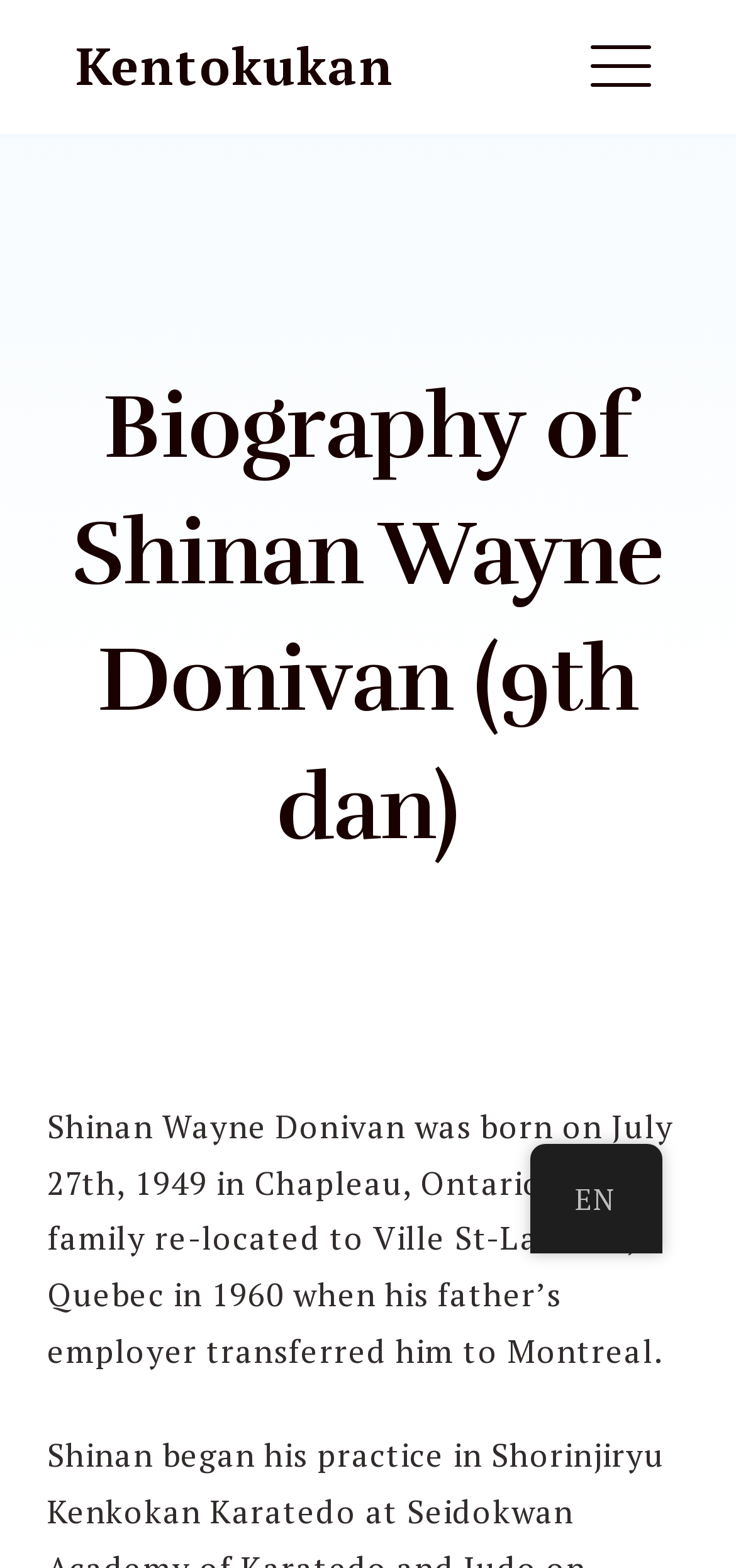Convey a detailed summary of the webpage, mentioning all key elements.

The webpage is about the biography of Shinan Wayne Donivan, a 9th dan martial artist. At the top left, there is a link to "Kentokukan". On the top right, there is a menu button with the label "MENU" and a dropdown menu with several links, including "Home", "About Us", "Class Calendar", "Training Centers", "Manuals", and "Contact". 

Below the menu, there is a search bar with a label "Search for:" and a search button with a magnifying glass icon. 

The main content of the webpage is a biography of Shinan Wayne Donivan, with a heading that matches the title of the webpage. The biography starts with his birthdate and place, and describes his family's relocation to Quebec when he was a child. 

At the bottom right, there is a link to switch the language to "EN". There are no images on the page.